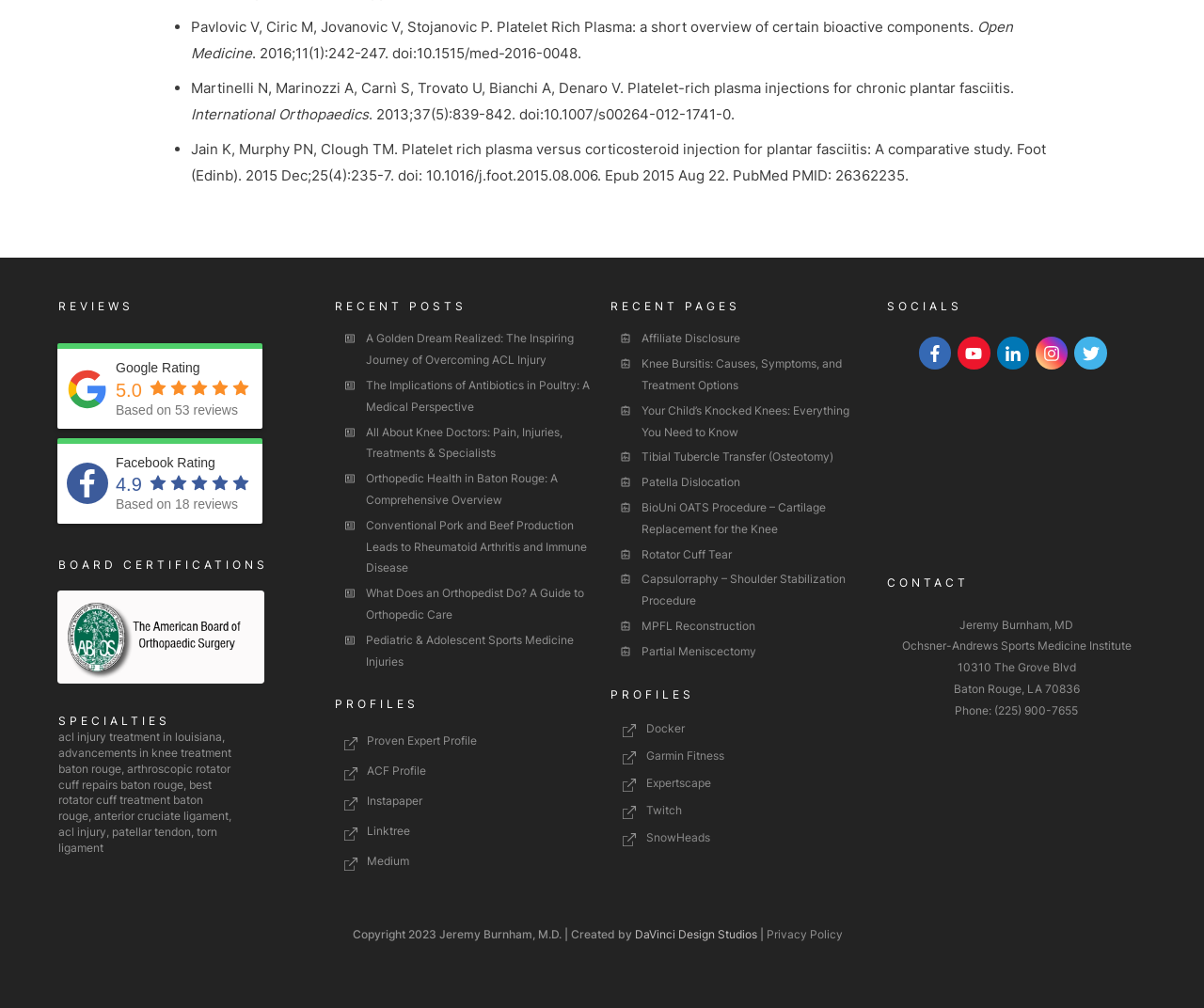Please give a succinct answer to the question in one word or phrase:
What is the rating of this medical service on Google?

5.0